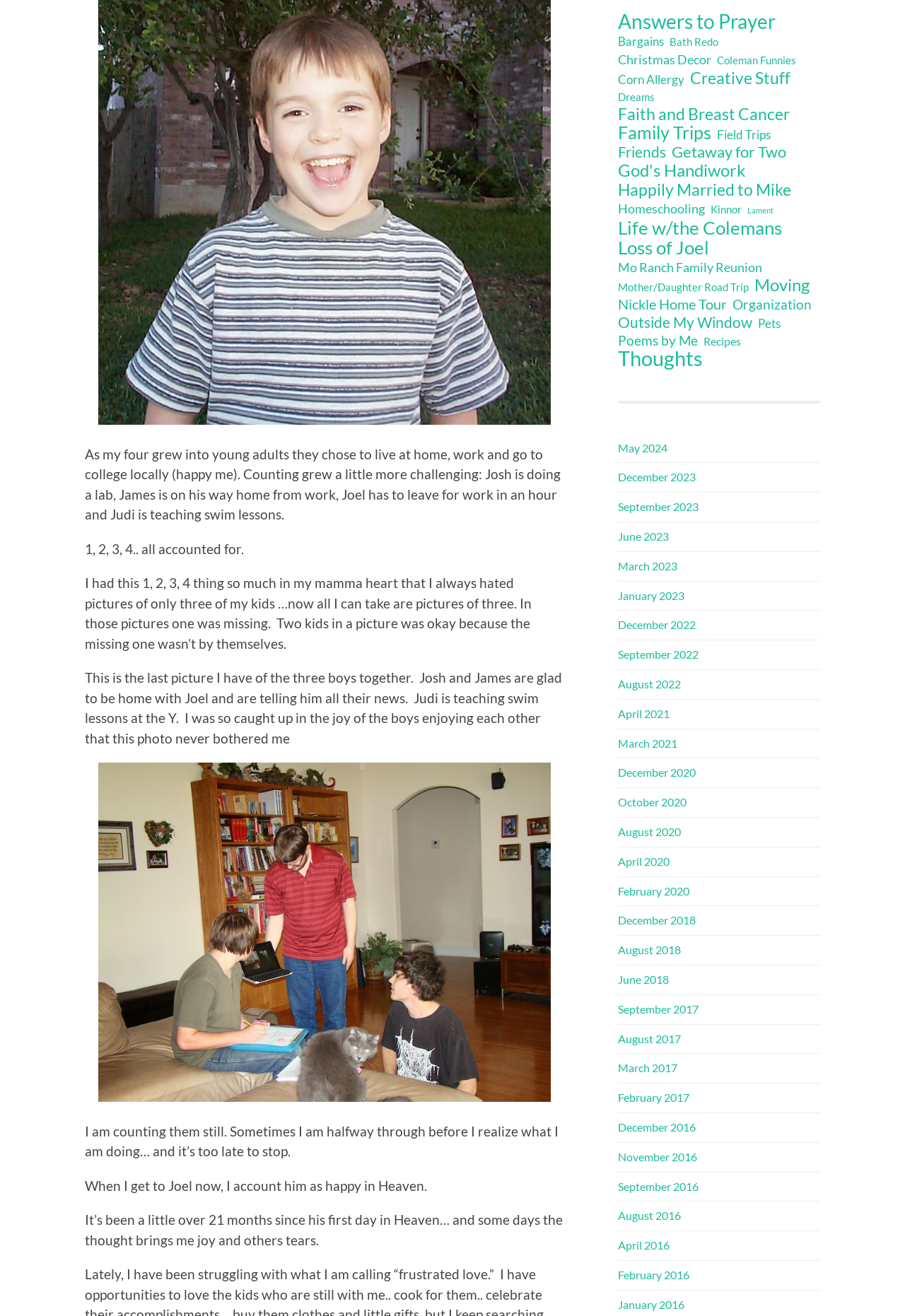Respond to the question with just a single word or phrase: 
What is the author's emotional state when thinking about Joel?

Mixed